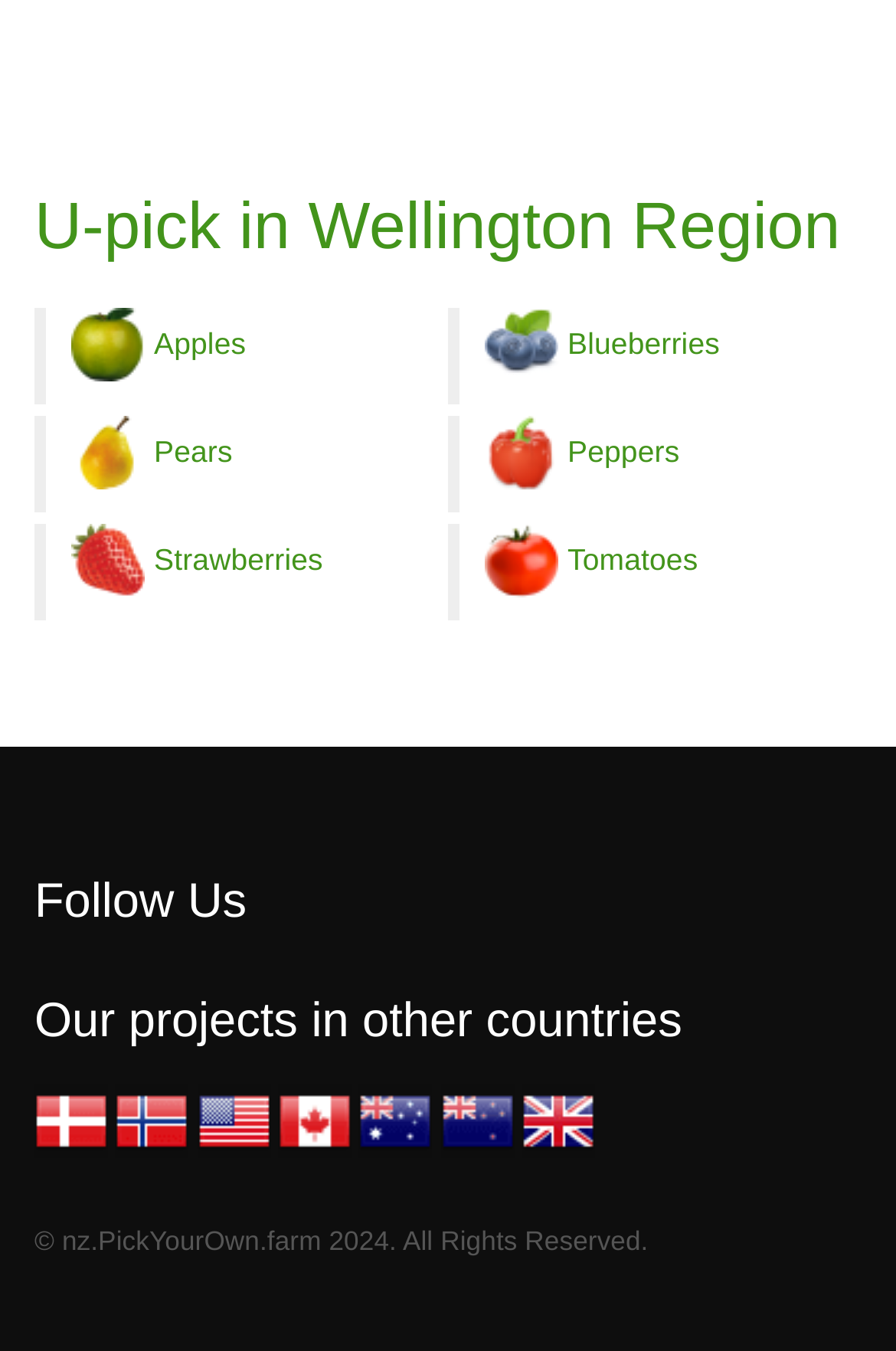Analyze the image and provide a detailed answer to the question: What is the country mentioned most?

After analyzing the links and headings on the webpage, I found that New Zealand is mentioned most, as it is the region mentioned in the main heading 'U-pick in Wellington Region' and also has a separate link 'Pick your own fruits and vegetables farms in New Zealand'.